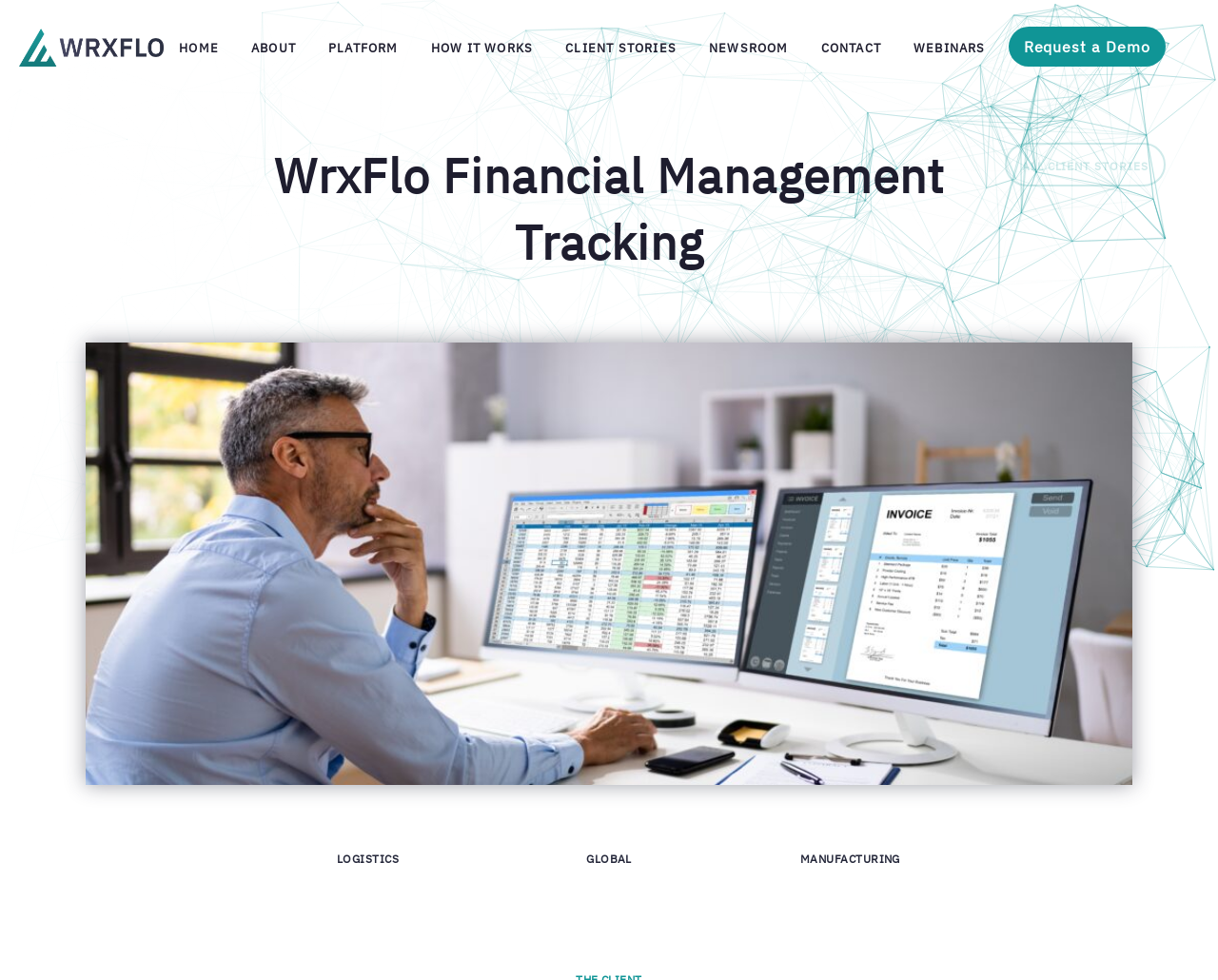Carefully examine the image and provide an in-depth answer to the question: What are the three headings below the company name?

I found the three headings below the company name by looking at the heading elements with the texts 'LOGISTICS', 'GLOBAL', and 'MANUFACTURING', which are child elements of the heading element with the text 'WrxFlo Financial Management Tracking'.